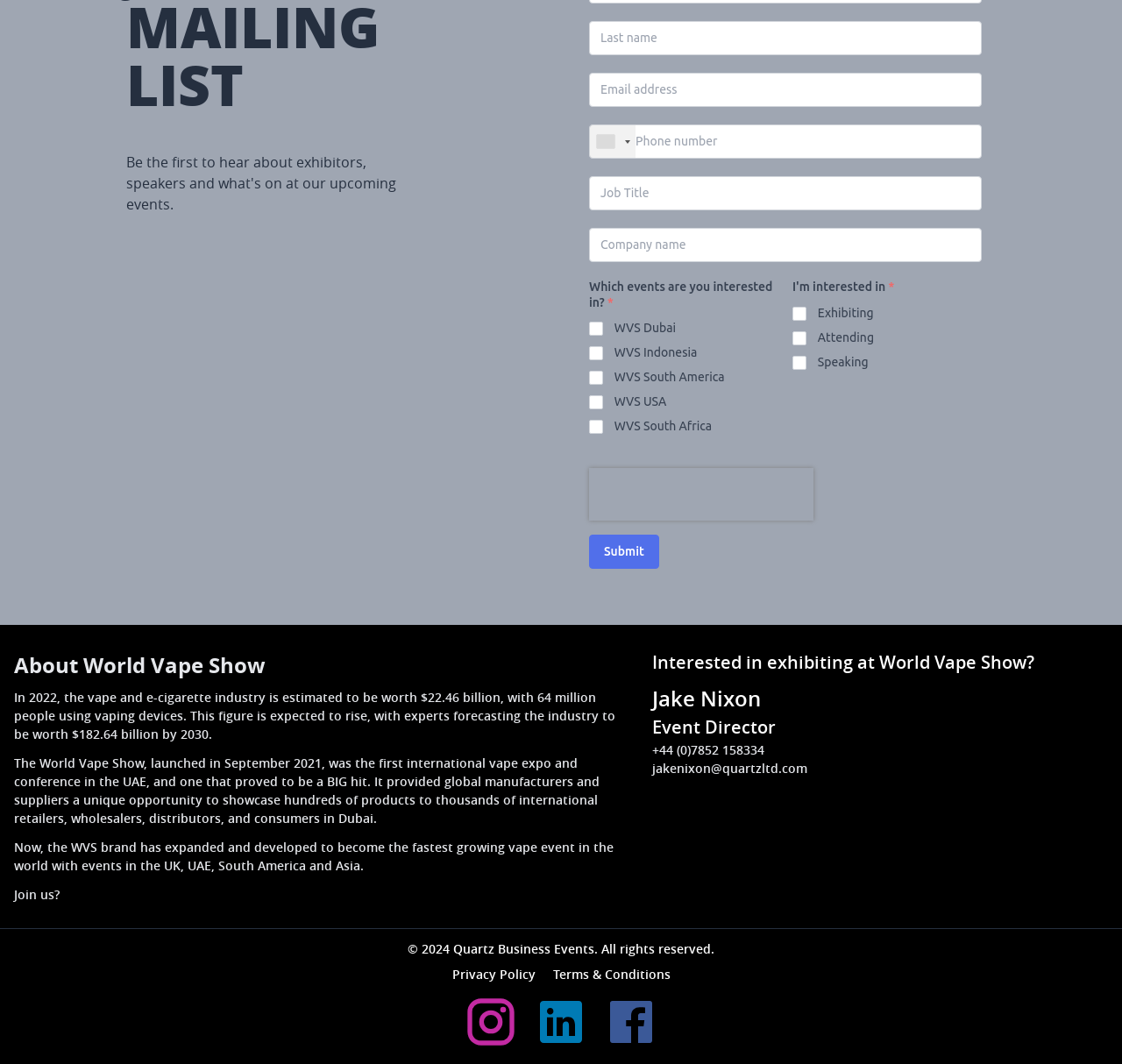Determine the bounding box for the UI element as described: "Terms & Conditions". The coordinates should be represented as four float numbers between 0 and 1, formatted as [left, top, right, bottom].

[0.493, 0.908, 0.597, 0.923]